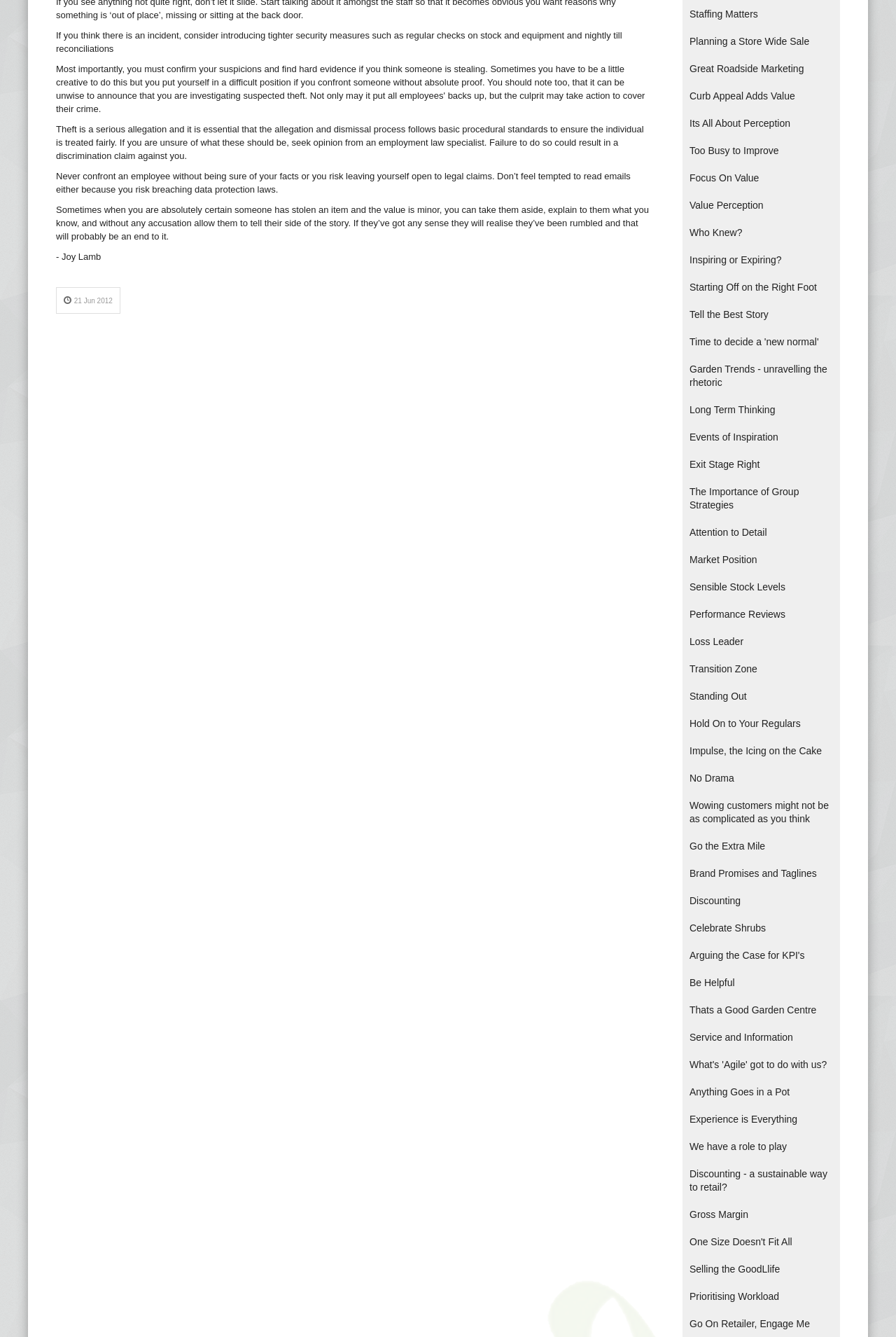Based on the element description: "Go the Extra Mile", identify the bounding box coordinates for this UI element. The coordinates must be four float numbers between 0 and 1, listed as [left, top, right, bottom].

[0.762, 0.623, 0.938, 0.643]